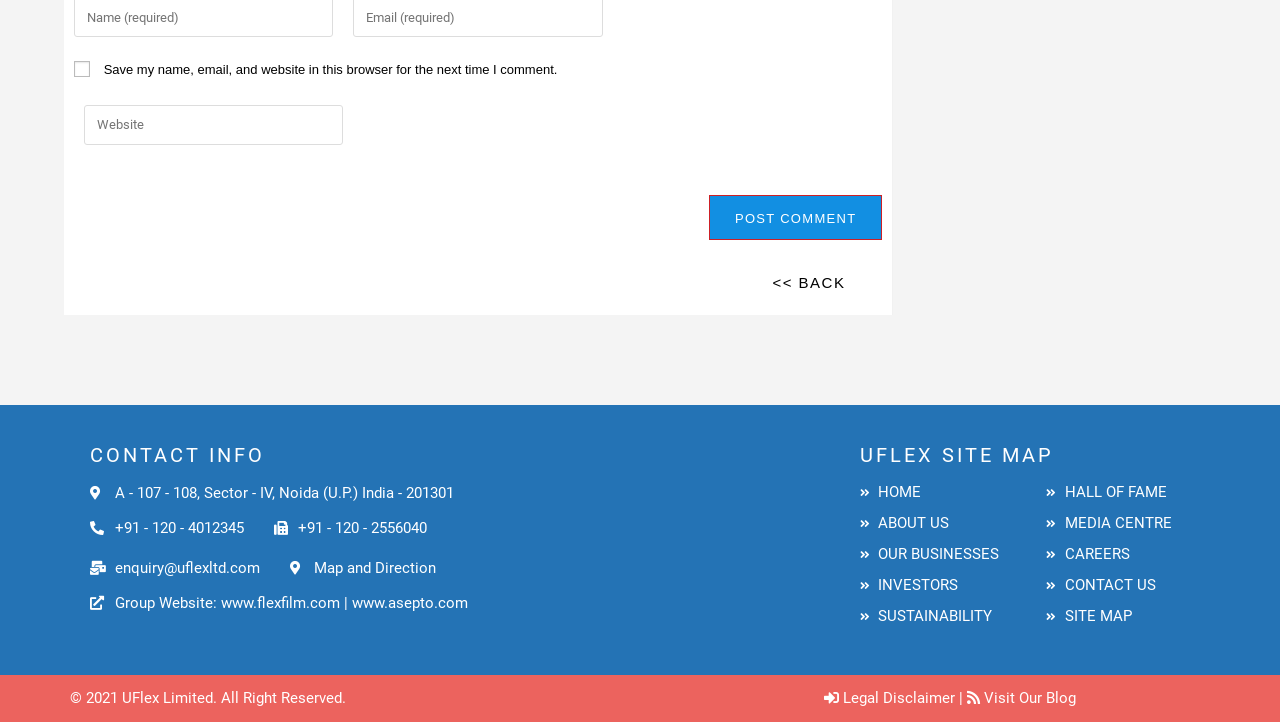Examine the image and give a thorough answer to the following question:
What is the company's address?

The company's address can be found in the 'CONTACT INFO' section, which is located in the middle of the webpage. The address is specified as 'A - 107 - 108, Sector - IV, Noida (U.P.) India - 201301'.